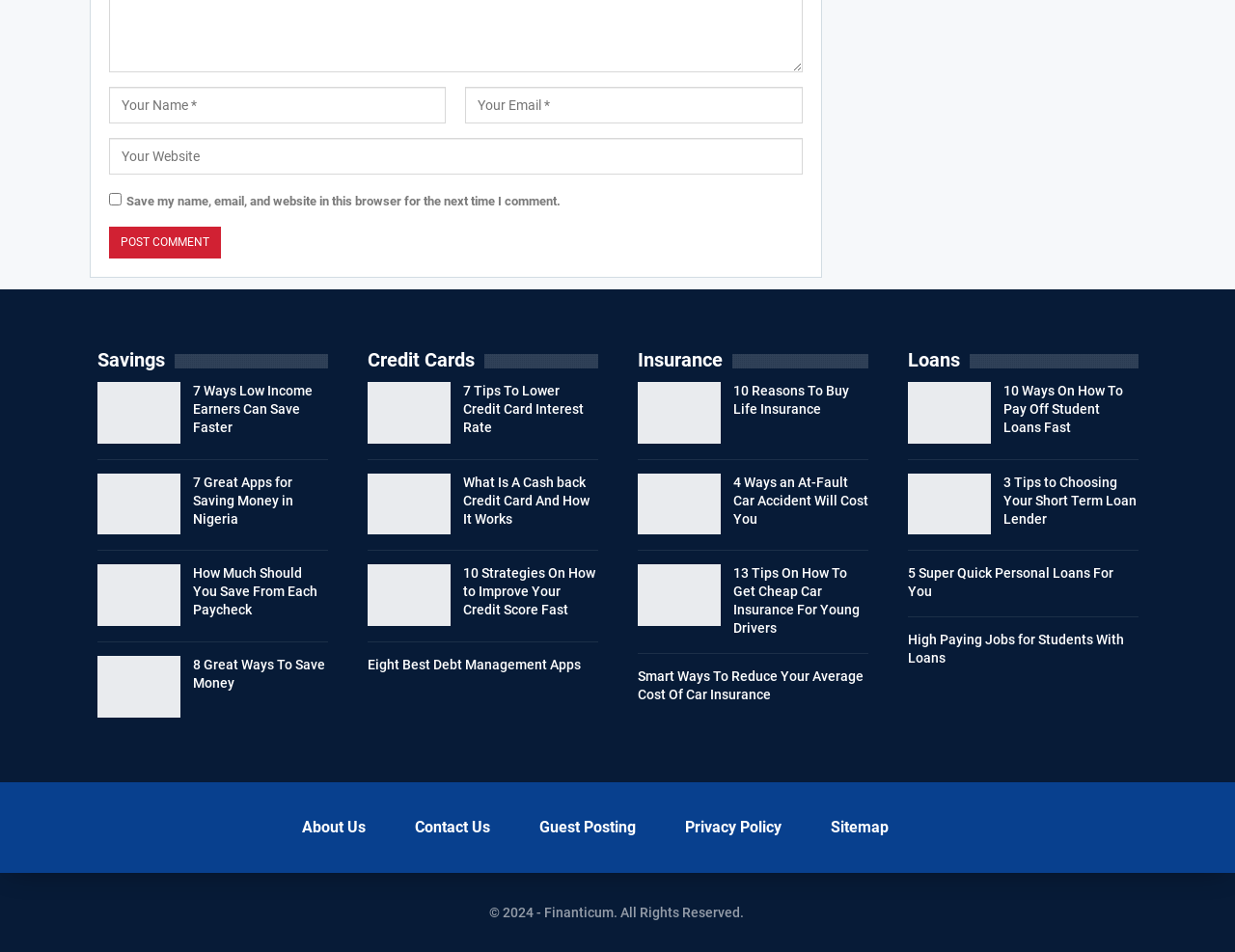Please determine the bounding box coordinates of the element's region to click in order to carry out the following instruction: "Enter your name". The coordinates should be four float numbers between 0 and 1, i.e., [left, top, right, bottom].

[0.088, 0.091, 0.361, 0.129]